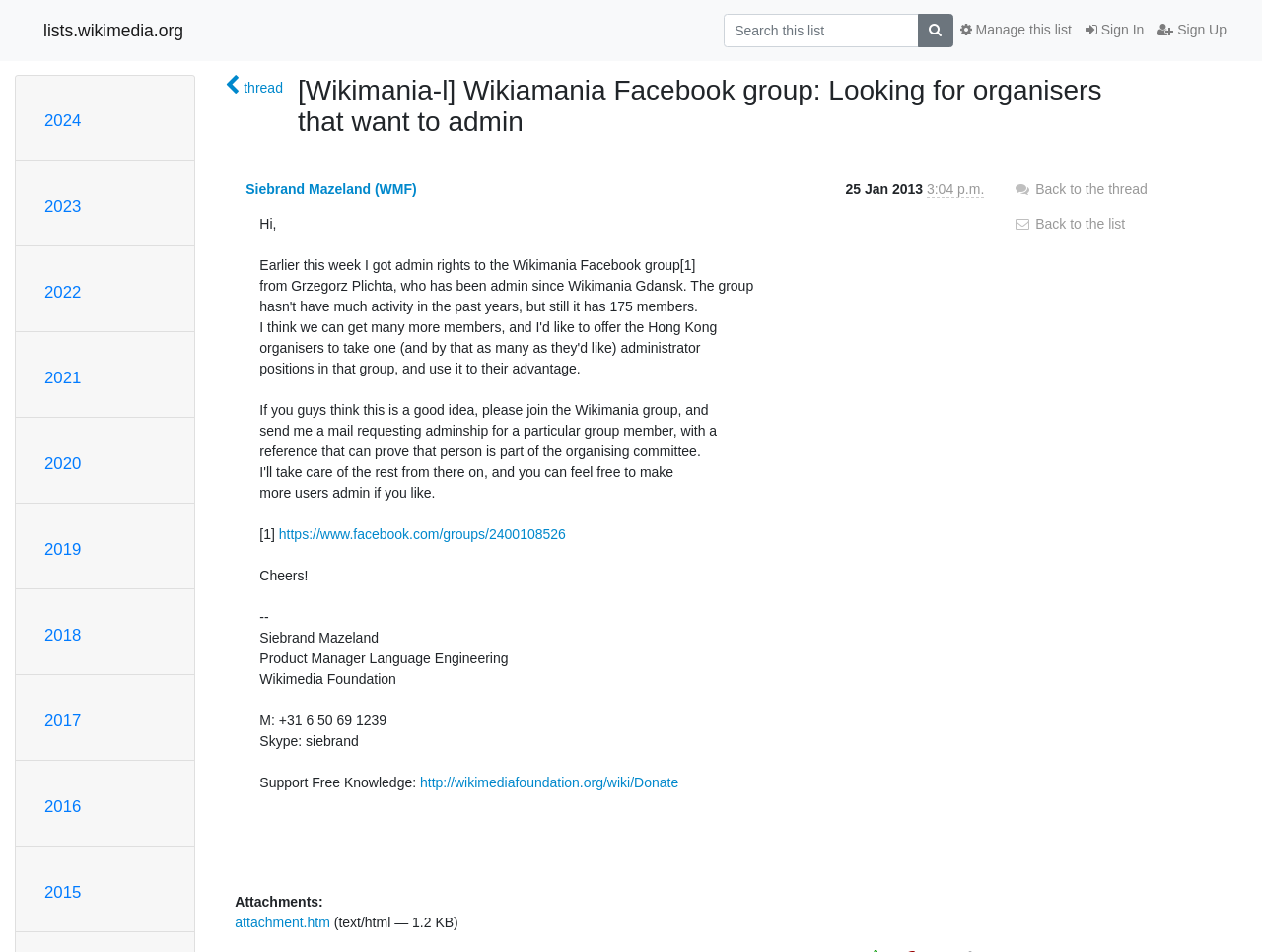Determine the bounding box coordinates of the clickable region to carry out the instruction: "Search this list".

[0.573, 0.014, 0.728, 0.049]